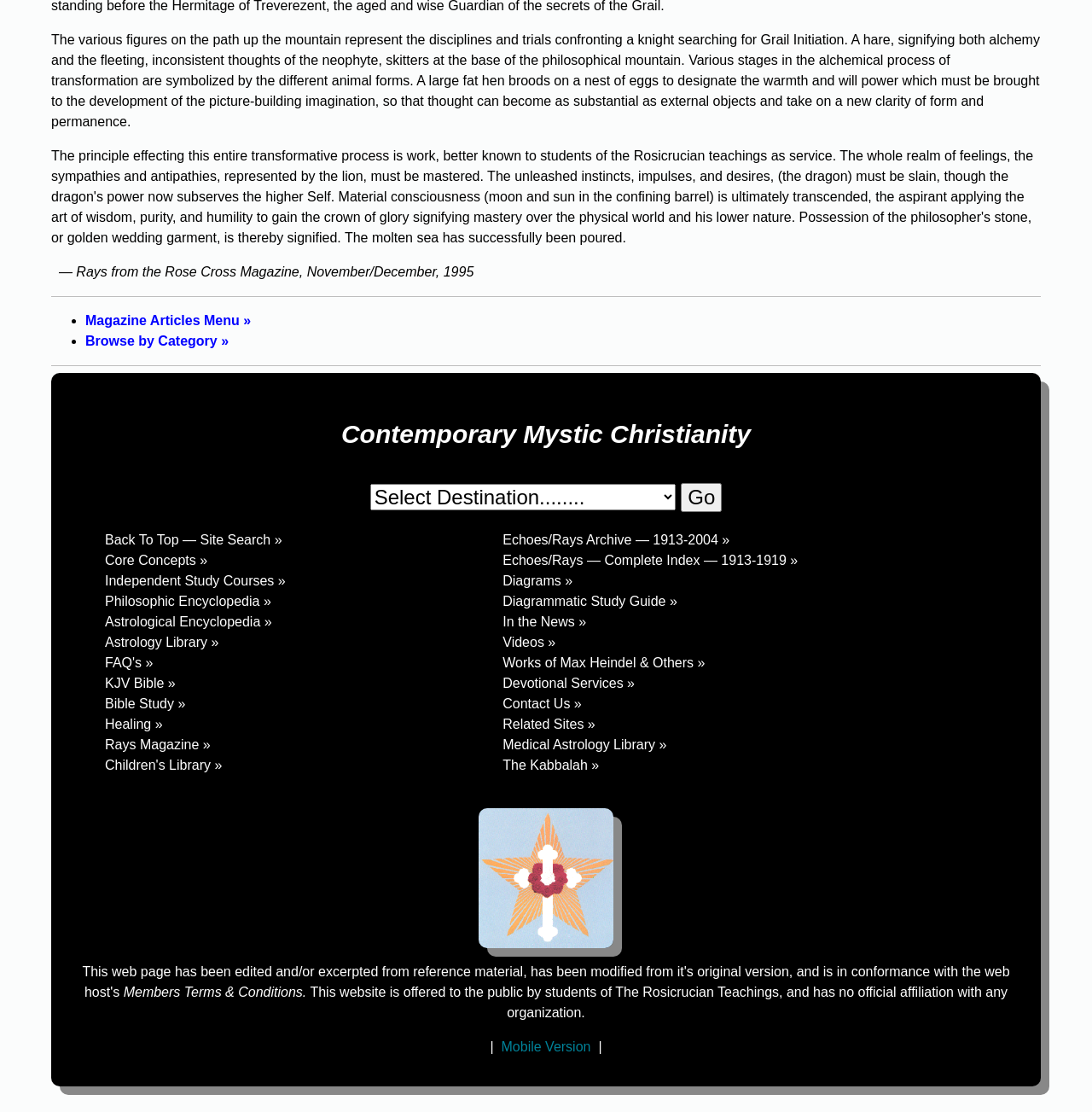What is the purpose of the 'Mobile Version' link?
Please utilize the information in the image to give a detailed response to the question.

The 'Mobile Version' link is located at the bottom of the webpage and appears to be a link to access a mobile-friendly version of the website. This suggests that the website has a responsive design and can be accessed on mobile devices.